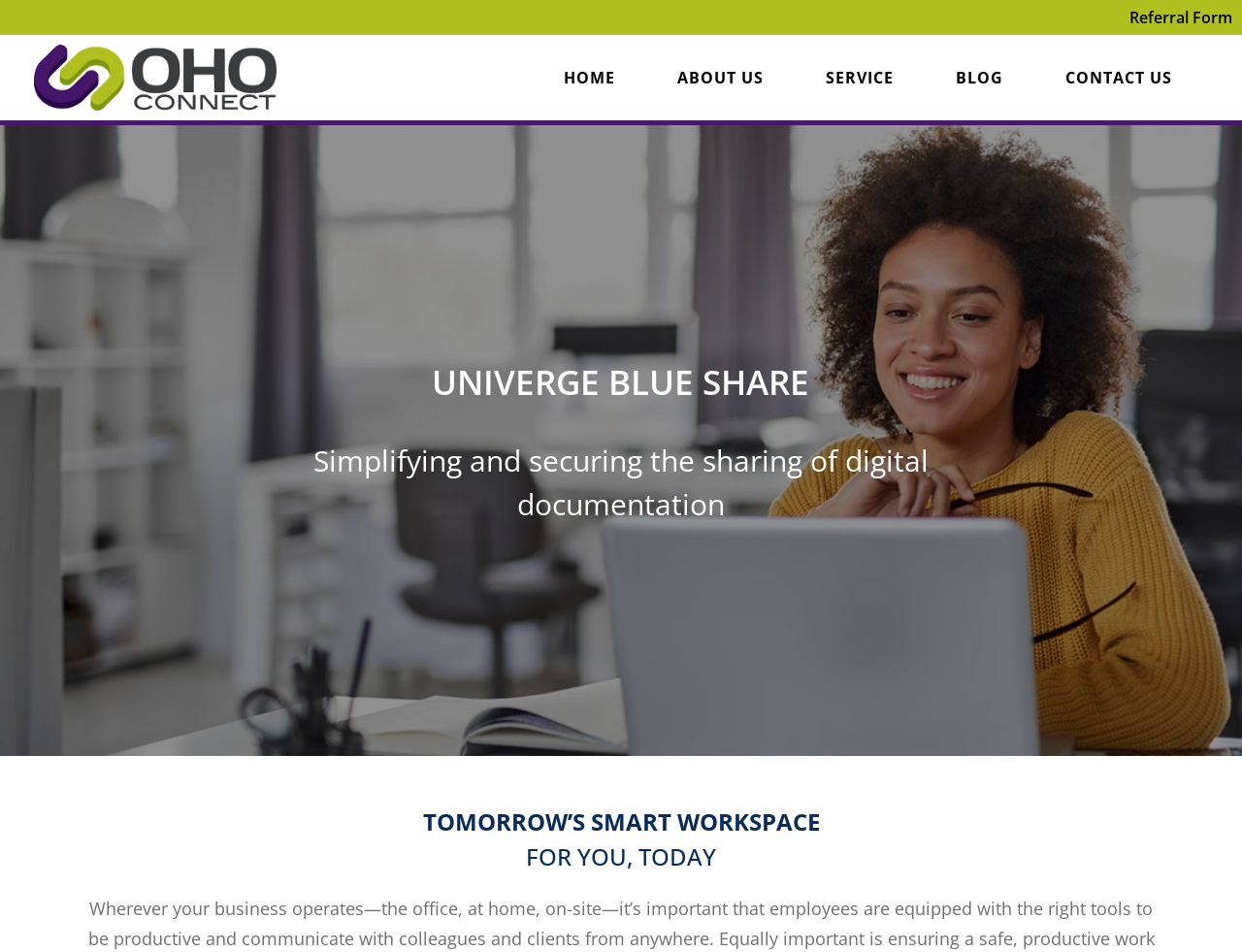Please provide a brief answer to the following inquiry using a single word or phrase:
Is there a referral form available?

Yes